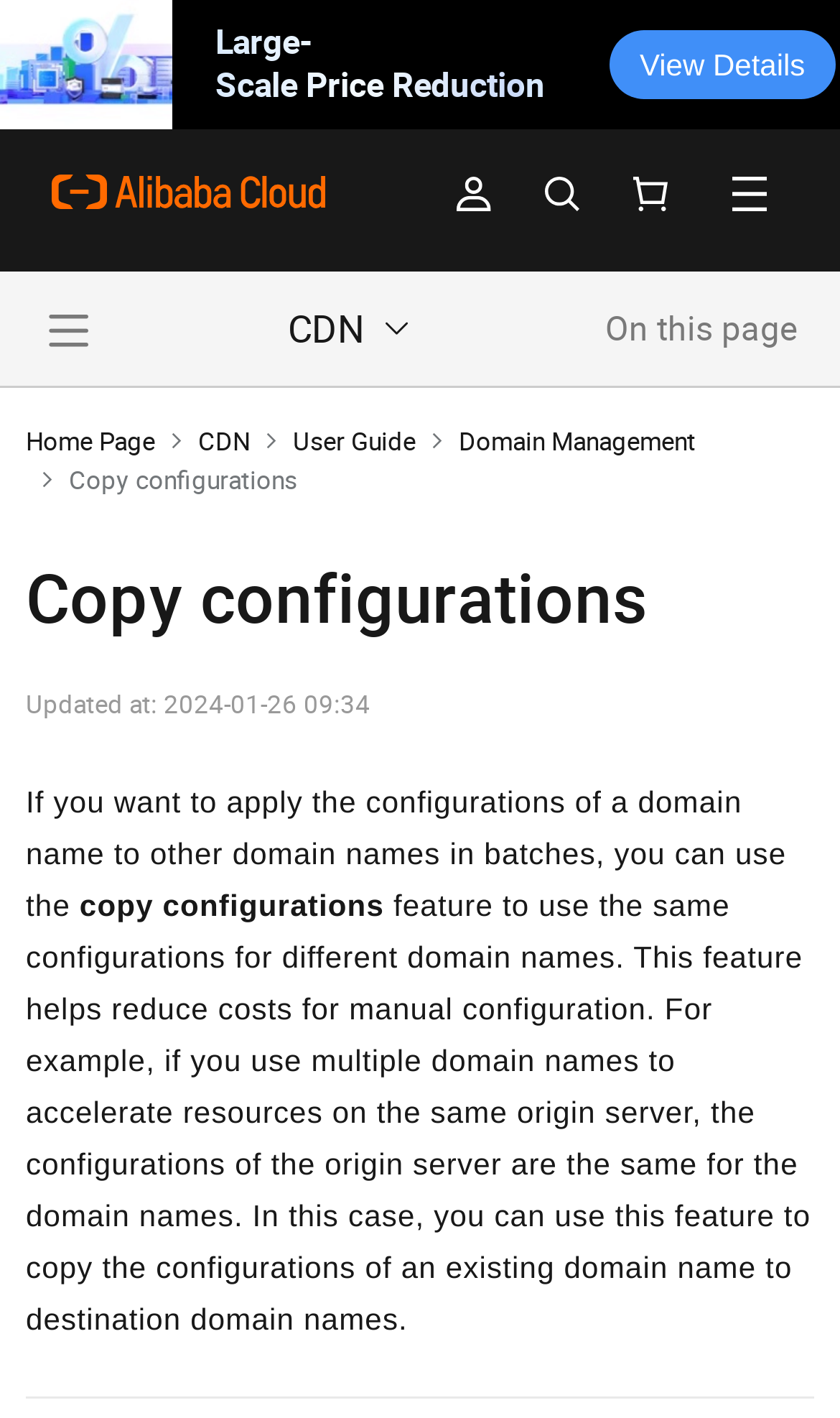Find the bounding box coordinates of the element to click in order to complete the given instruction: "Go to the 'Home Page'."

[0.031, 0.298, 0.185, 0.325]